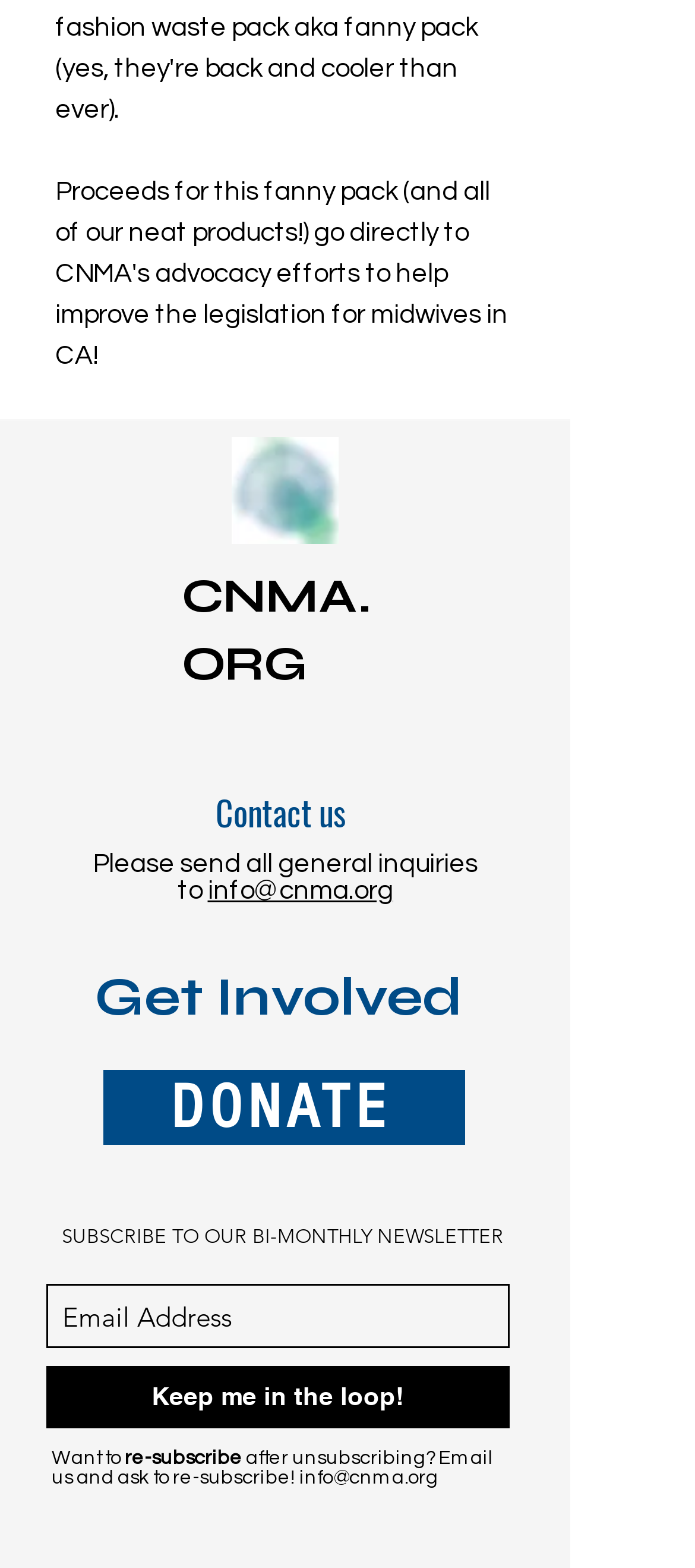How many social media links are available?
Answer the question with detailed information derived from the image.

The number of social media links is obtained by counting the link elements under the list element 'Barra de redes sociales' which has a bounding box coordinate of [0.29, 0.456, 0.513, 0.478]. There are three link elements: 'facebook', 'instagram', and 'twitter'.